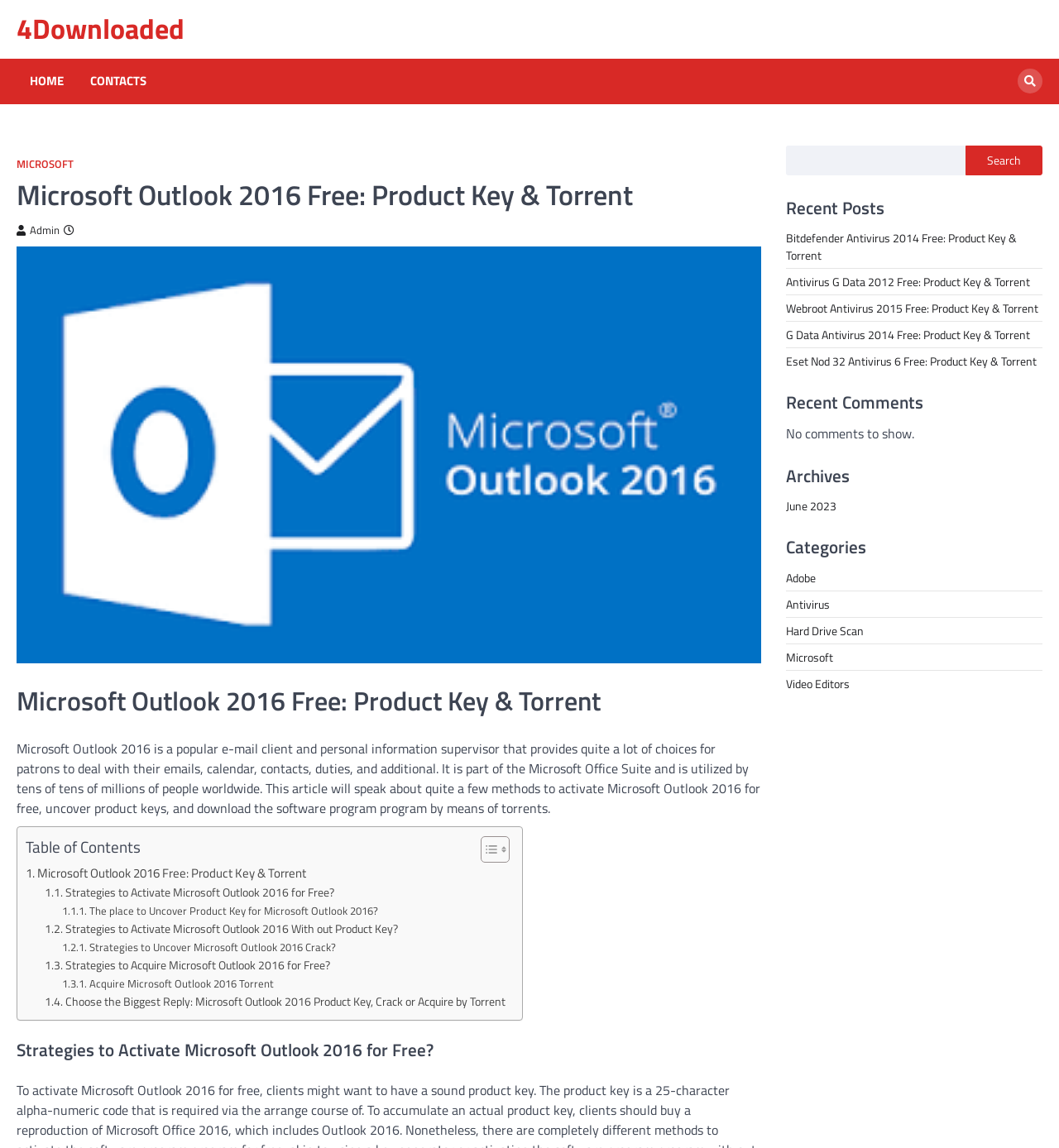Please find the bounding box coordinates of the section that needs to be clicked to achieve this instruction: "View the article about Bitdefender Antivirus 2014".

[0.742, 0.2, 0.96, 0.23]